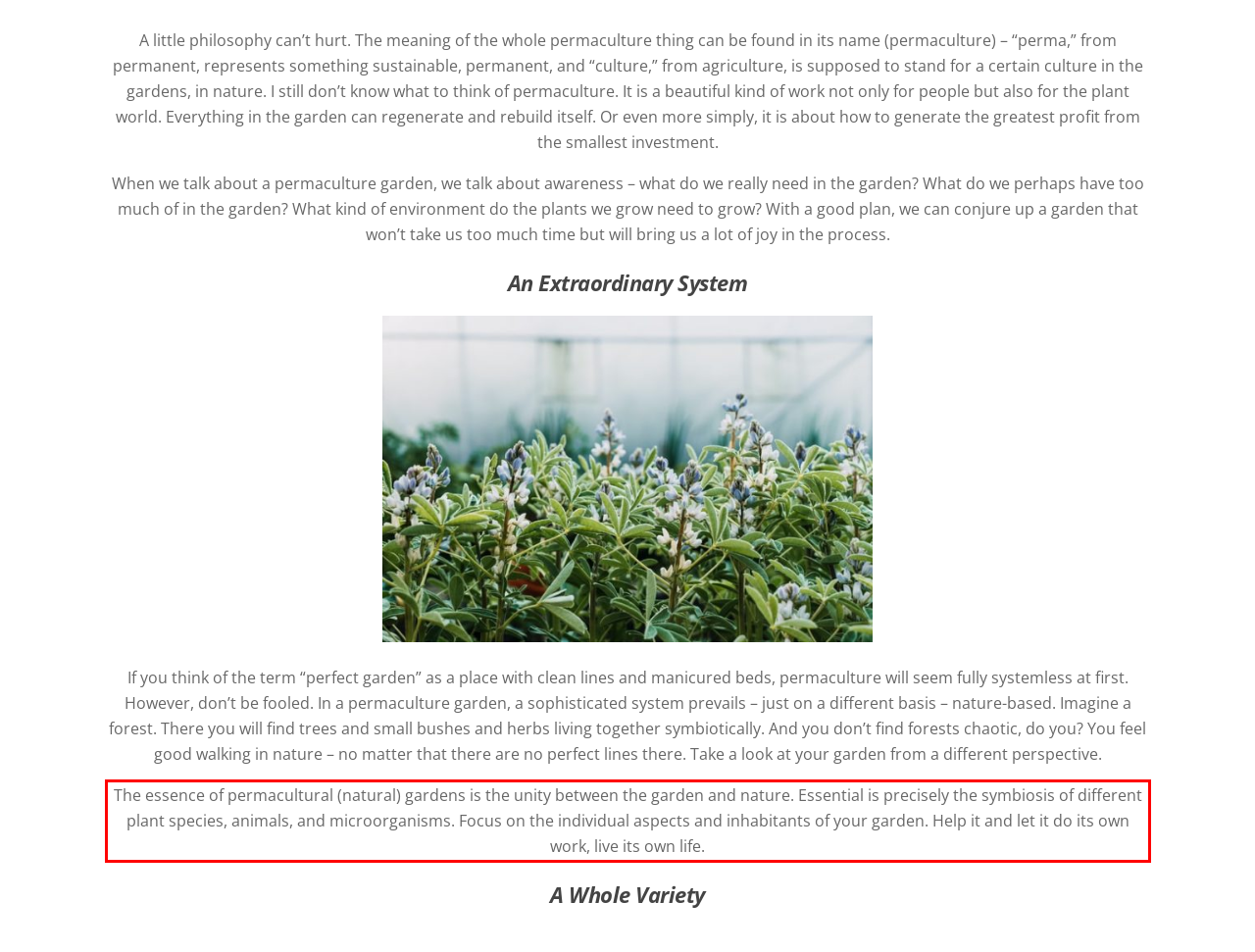Identify and transcribe the text content enclosed by the red bounding box in the given screenshot.

The essence of permacultural (natural) gardens is the unity between the garden and nature. Essential is precisely the symbiosis of different plant species, animals, and microorganisms. Focus on the individual aspects and inhabitants of your garden. Help it and let it do its own work, live its own life.